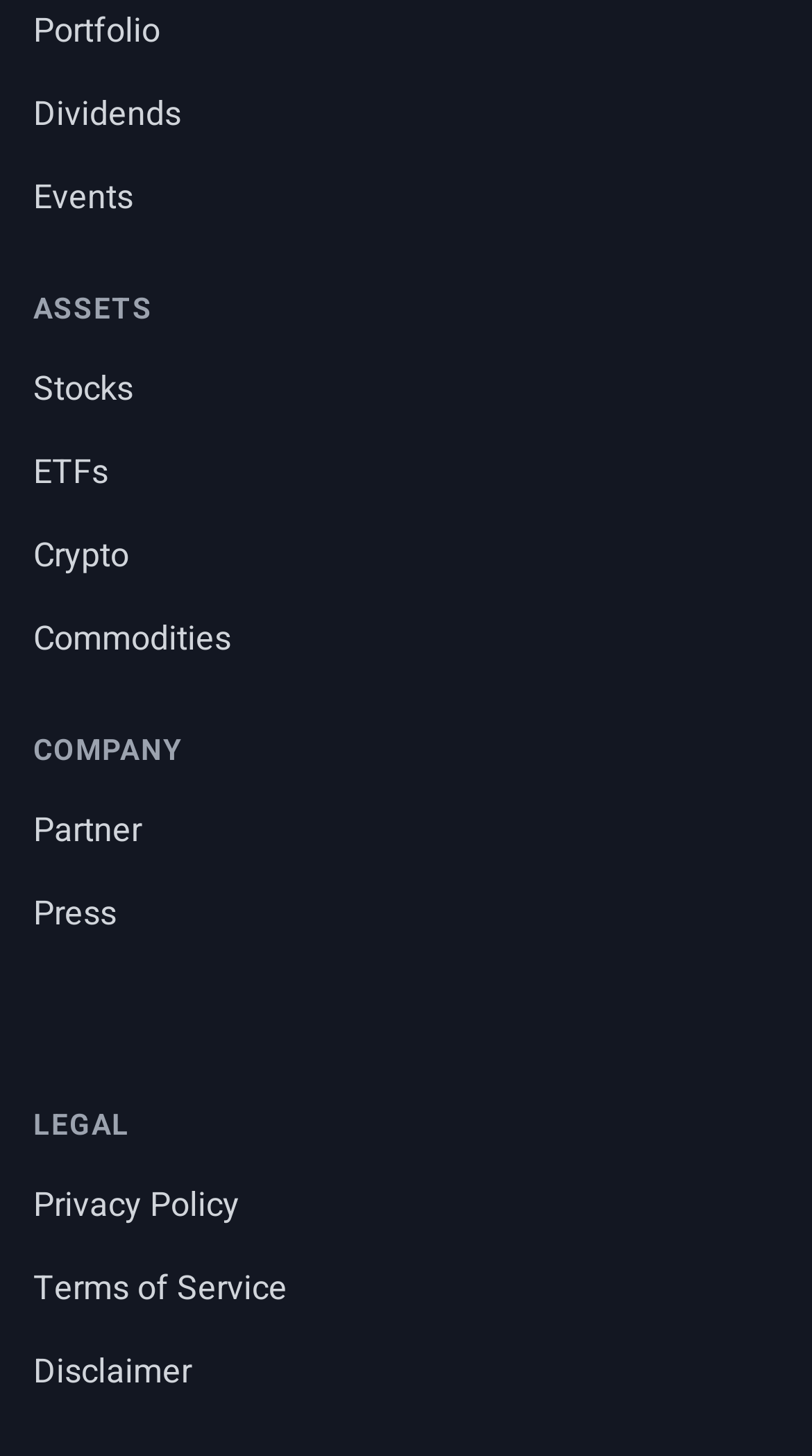Specify the bounding box coordinates of the area to click in order to follow the given instruction: "Learn about partner."

[0.041, 0.553, 0.174, 0.588]